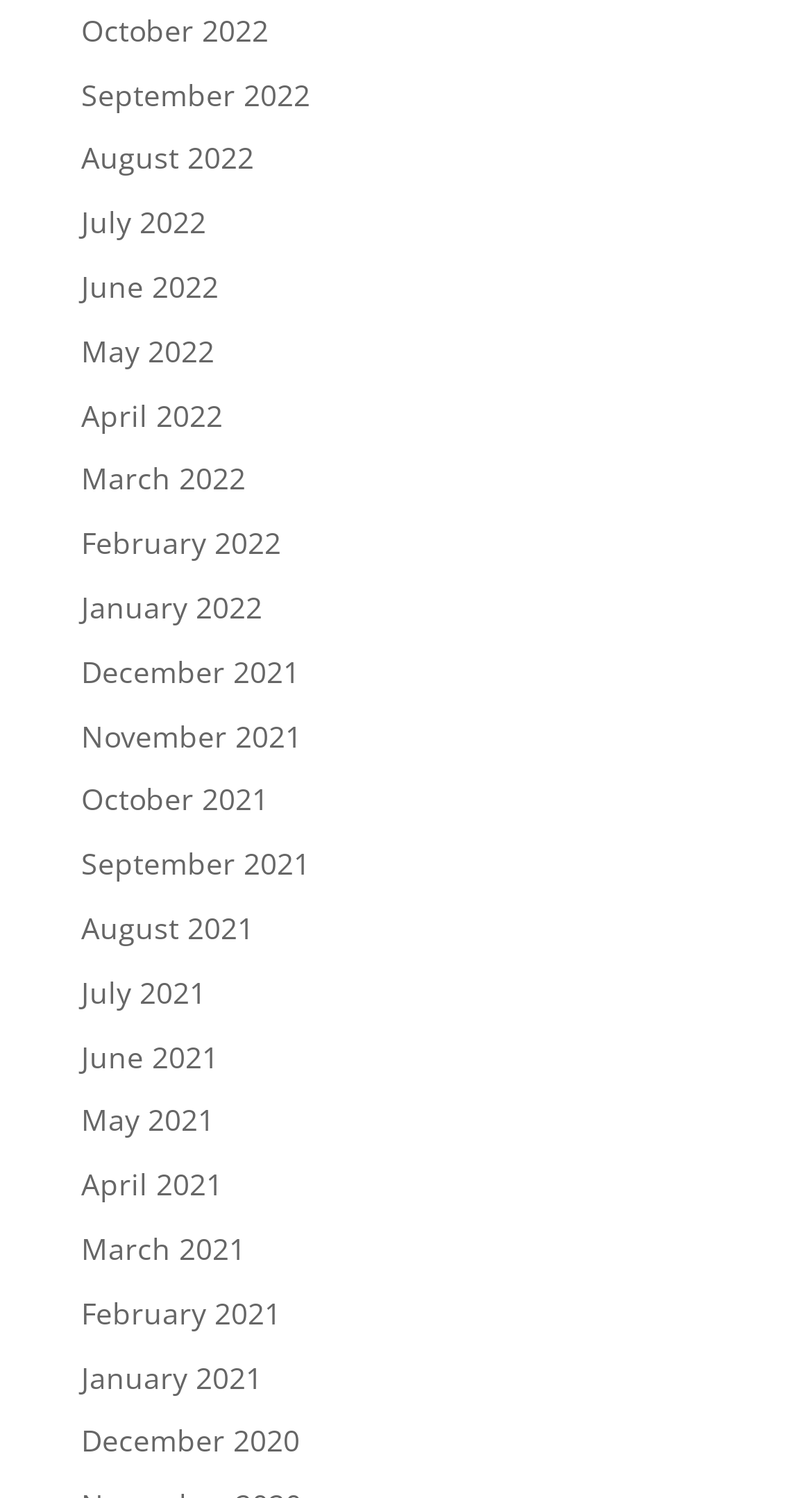Are the months listed in chronological order?
Answer the question with as much detail as possible.

By examining the list of links, I can see that the months are listed in a sequence that starts from the most recent month (October 2022) and goes back in time to the earliest month (December 2020), which suggests that they are listed in chronological order.